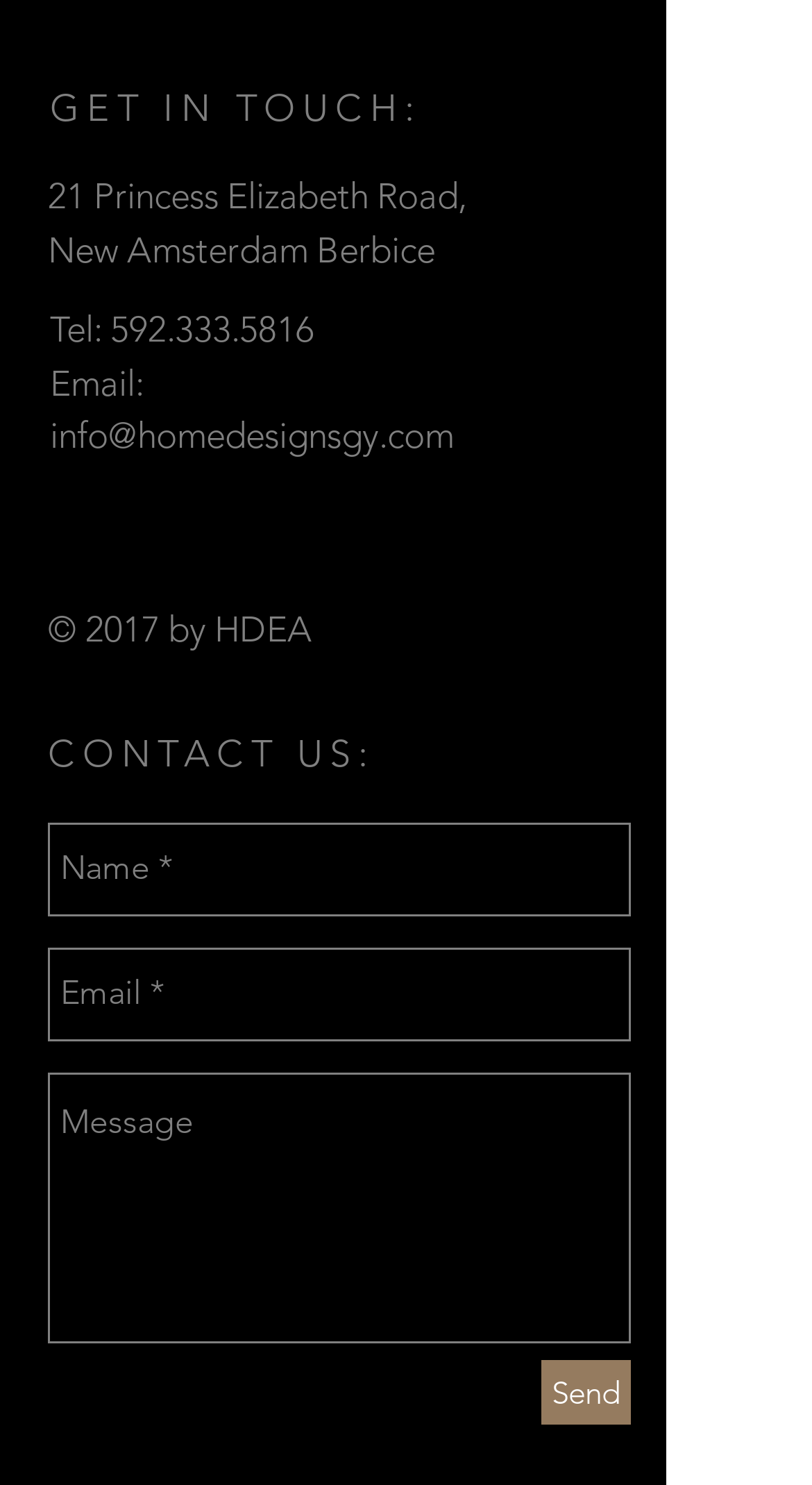Please reply to the following question using a single word or phrase: 
How many social media links are there?

3